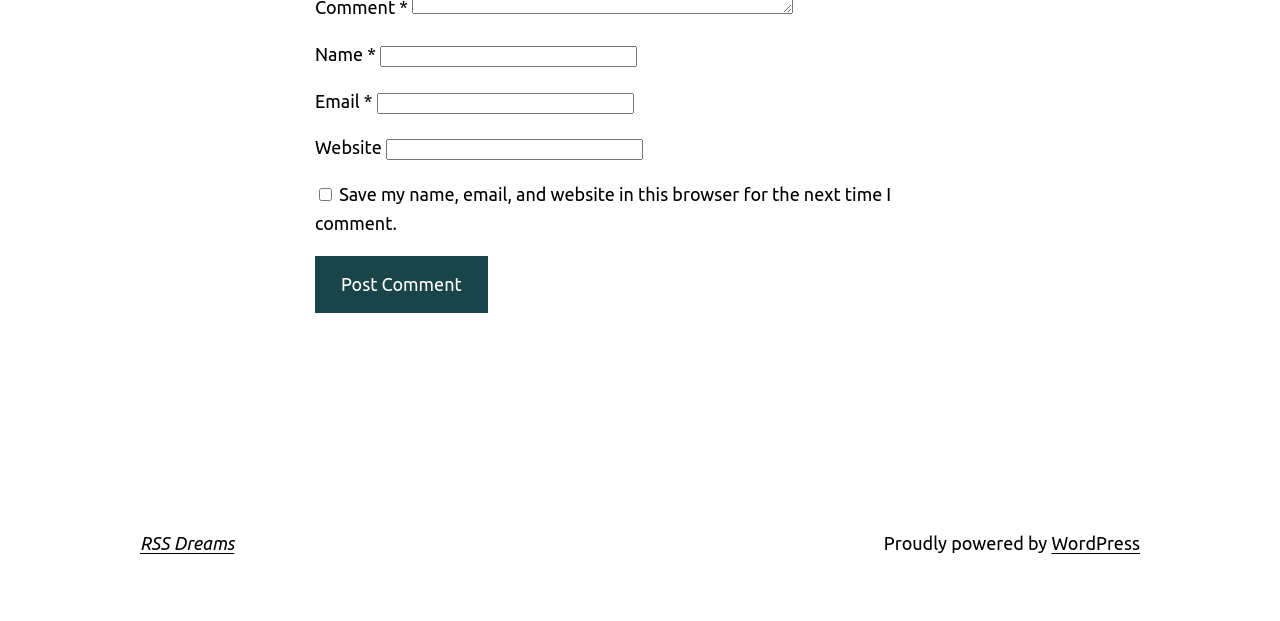Answer the question in a single word or phrase:
Is the 'Save my name...' checkbox checked?

No